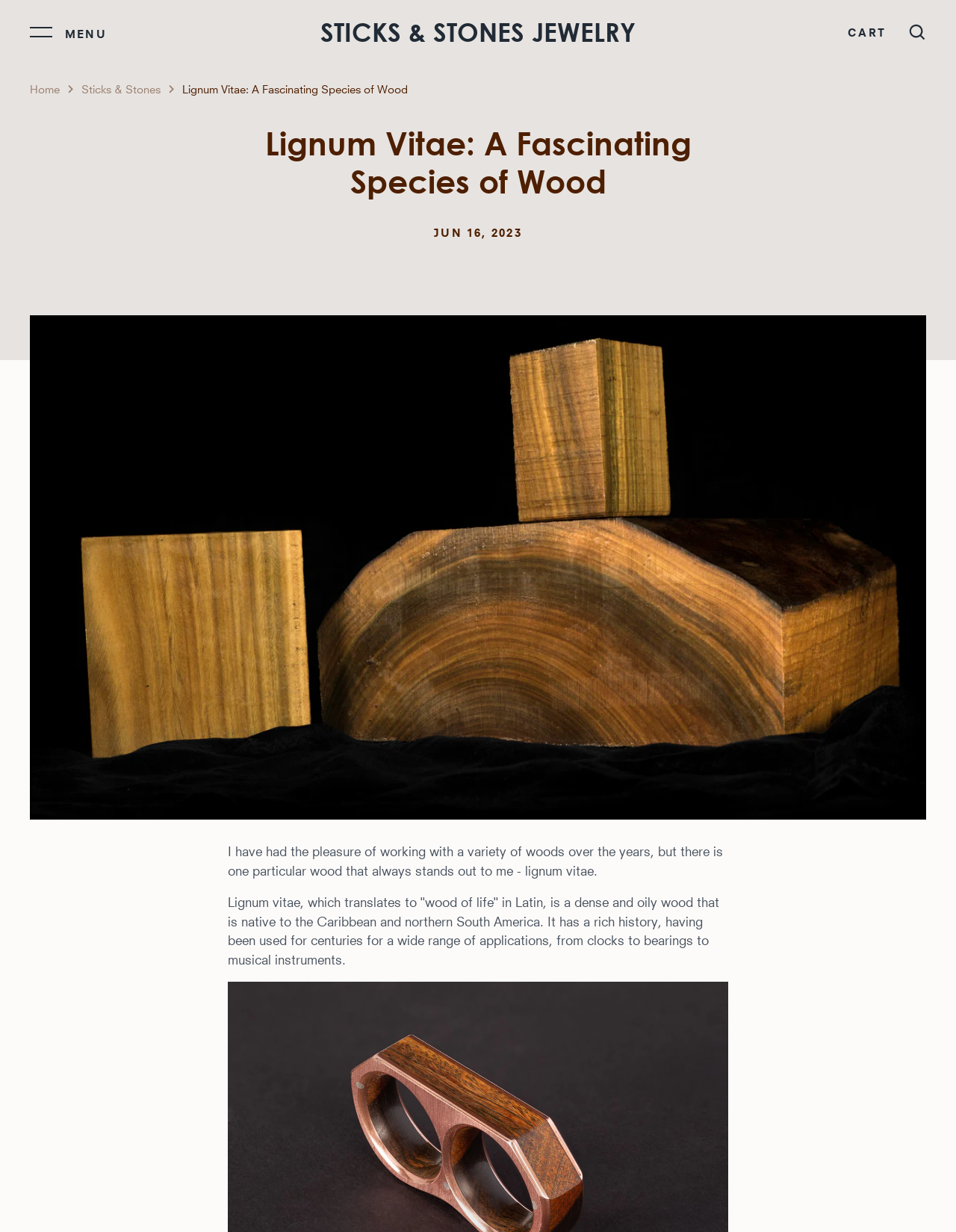Determine the bounding box coordinates of the UI element that matches the following description: "Custom Orders". The coordinates should be four float numbers between 0 and 1 in the format [left, top, right, bottom].

[0.023, 0.294, 0.398, 0.321]